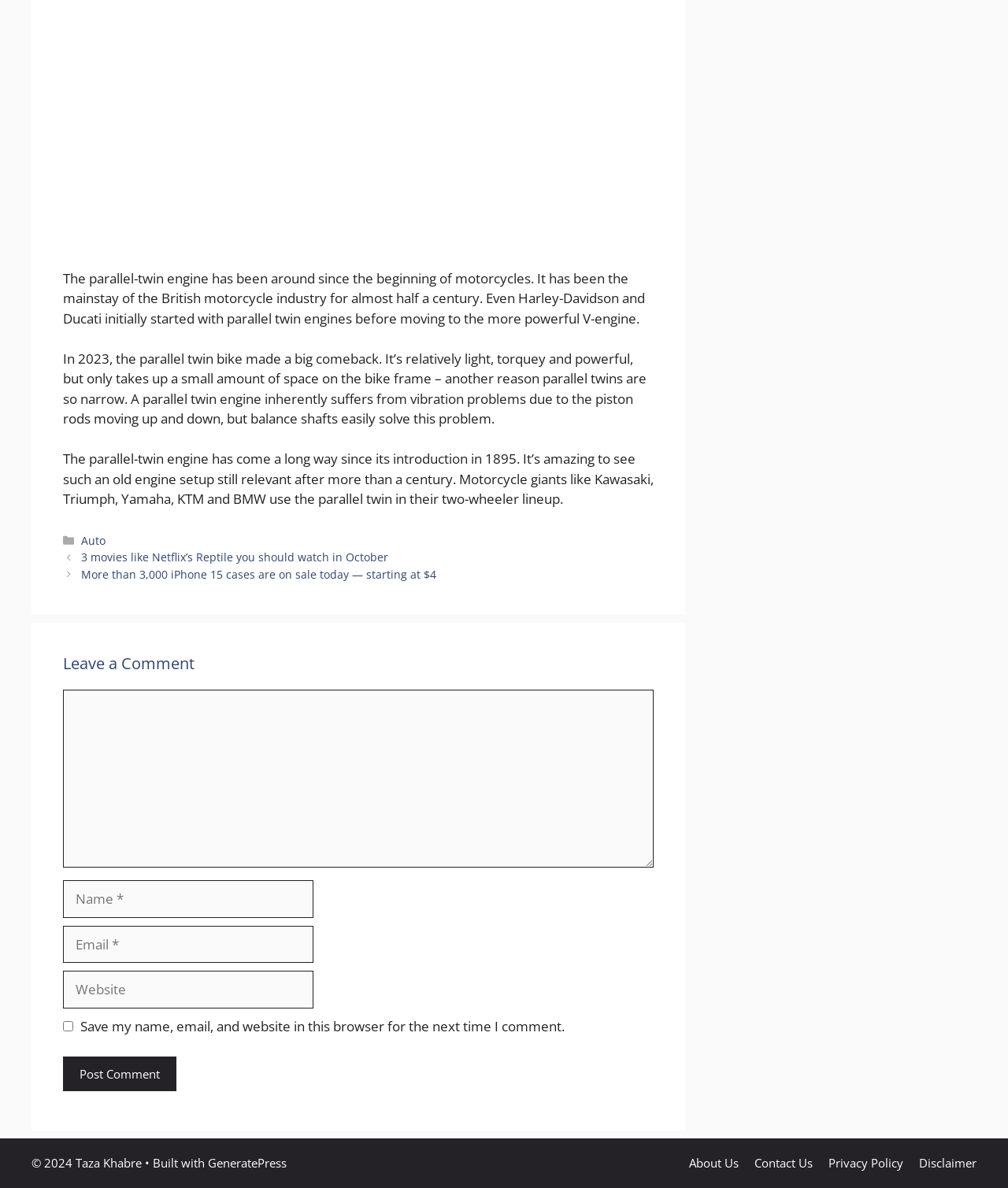Please identify the bounding box coordinates of the element that needs to be clicked to perform the following instruction: "Click the 'Auto' link".

[0.081, 0.448, 0.105, 0.461]